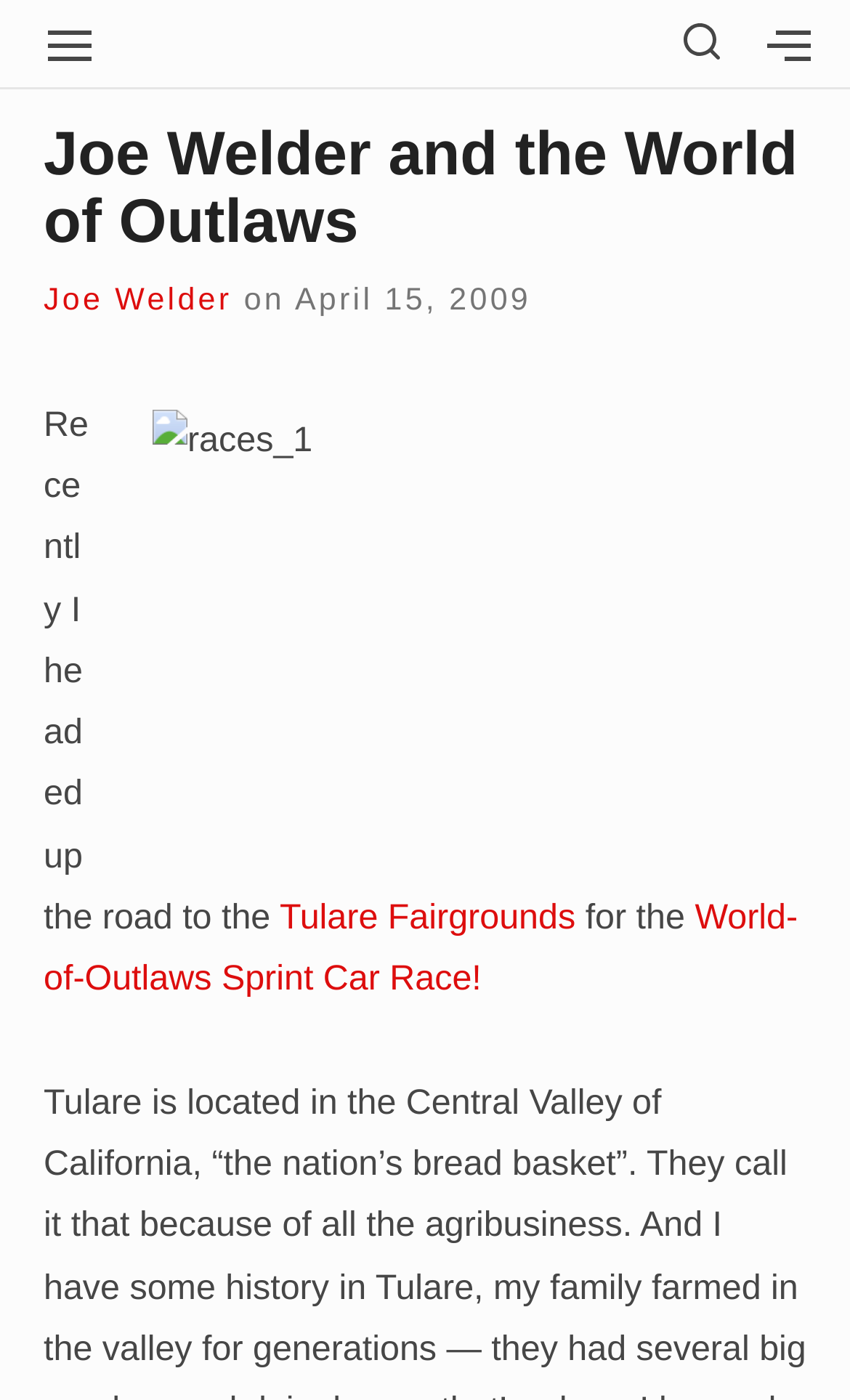Provide the bounding box coordinates of the HTML element this sentence describes: "World-of-Outlaws Sprint Car Race!". The bounding box coordinates consist of four float numbers between 0 and 1, i.e., [left, top, right, bottom].

[0.051, 0.641, 0.939, 0.713]